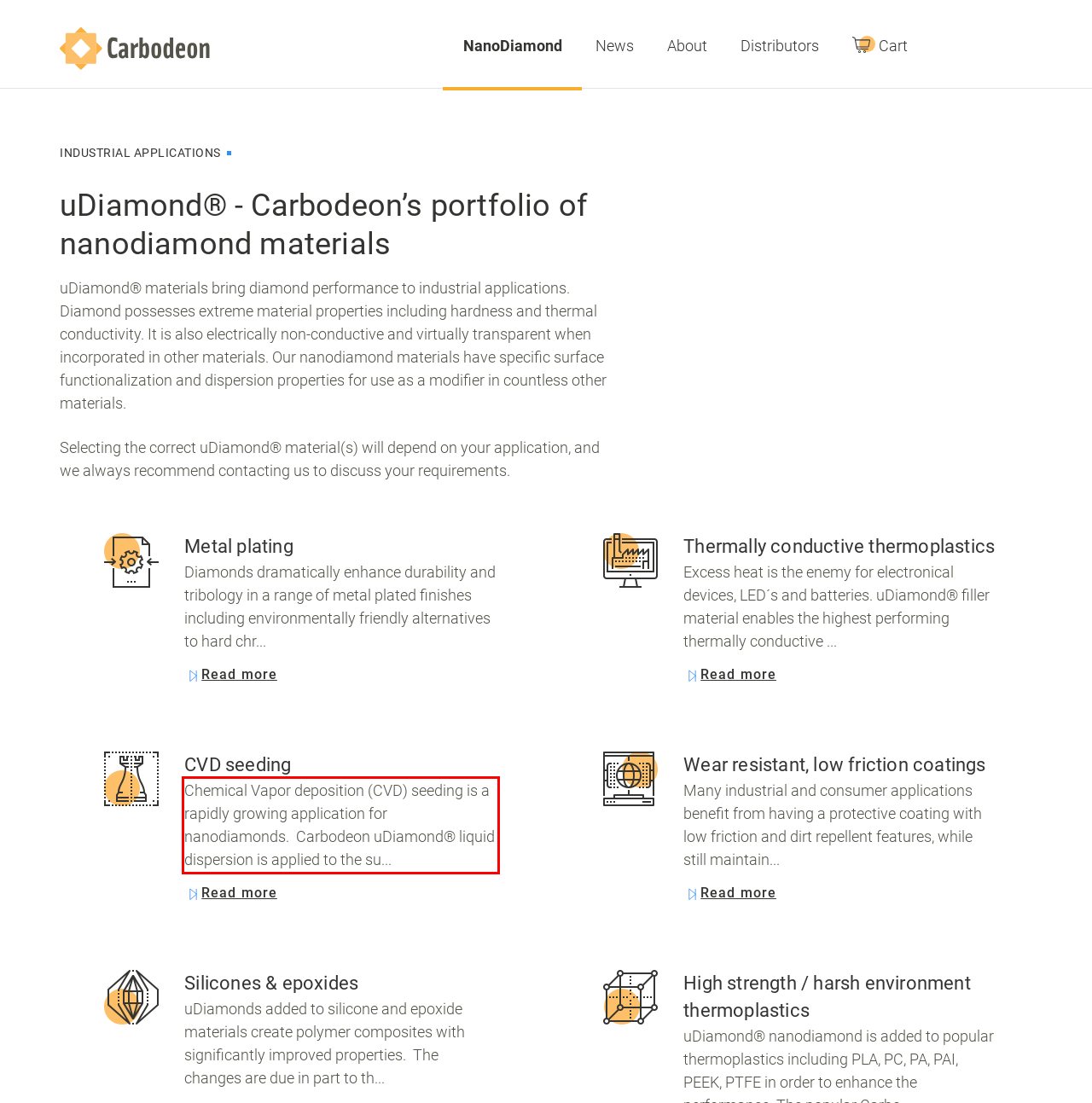Please identify and extract the text from the UI element that is surrounded by a red bounding box in the provided webpage screenshot.

Chemical Vapor deposition (CVD) seeding is a rapidly growing application for nanodiamonds. Carbodeon uDiamond® liquid dispersion is applied to the su...